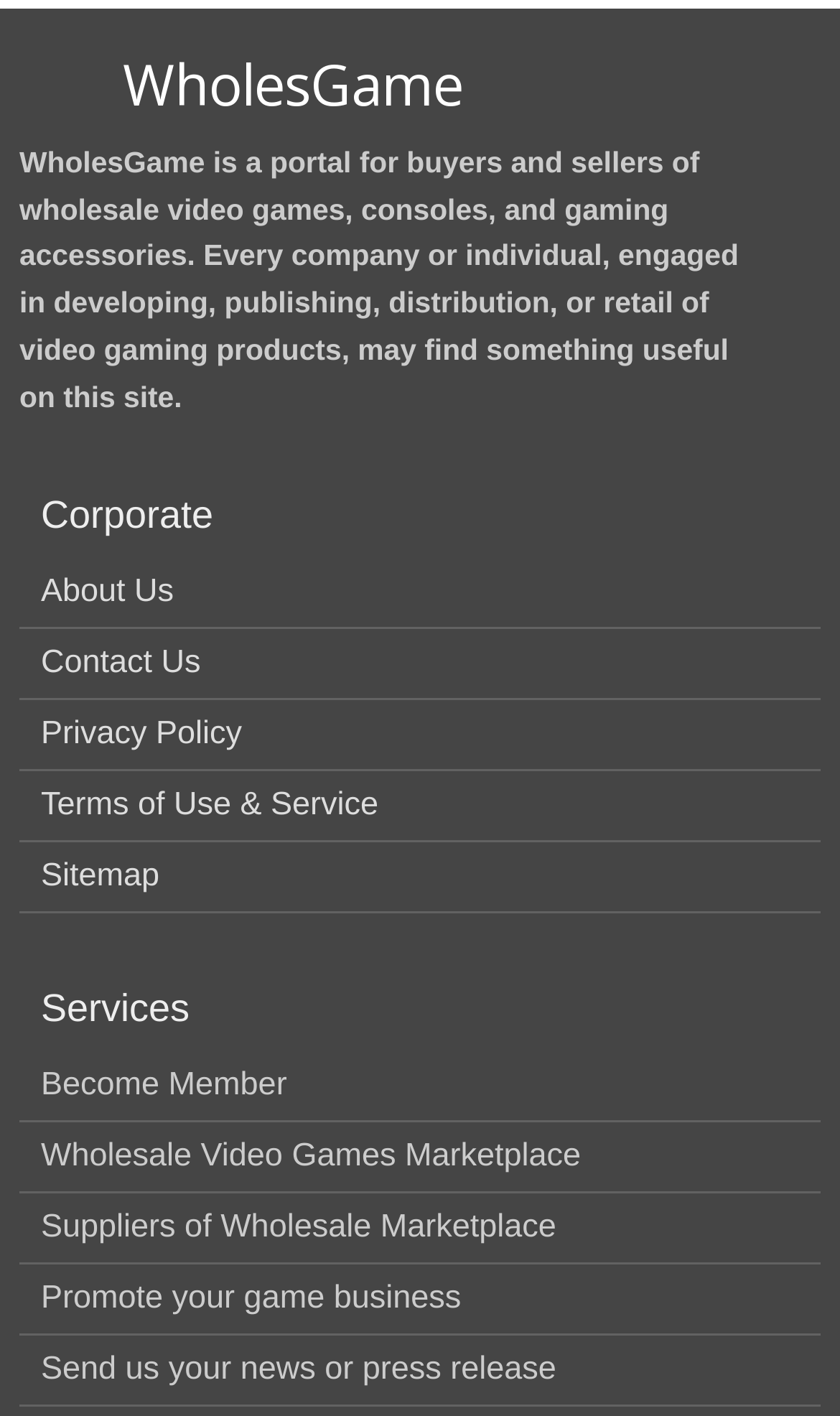Identify the bounding box coordinates of the clickable region to carry out the given instruction: "View Wholesale Video Games Marketplace".

[0.049, 0.803, 0.692, 0.828]